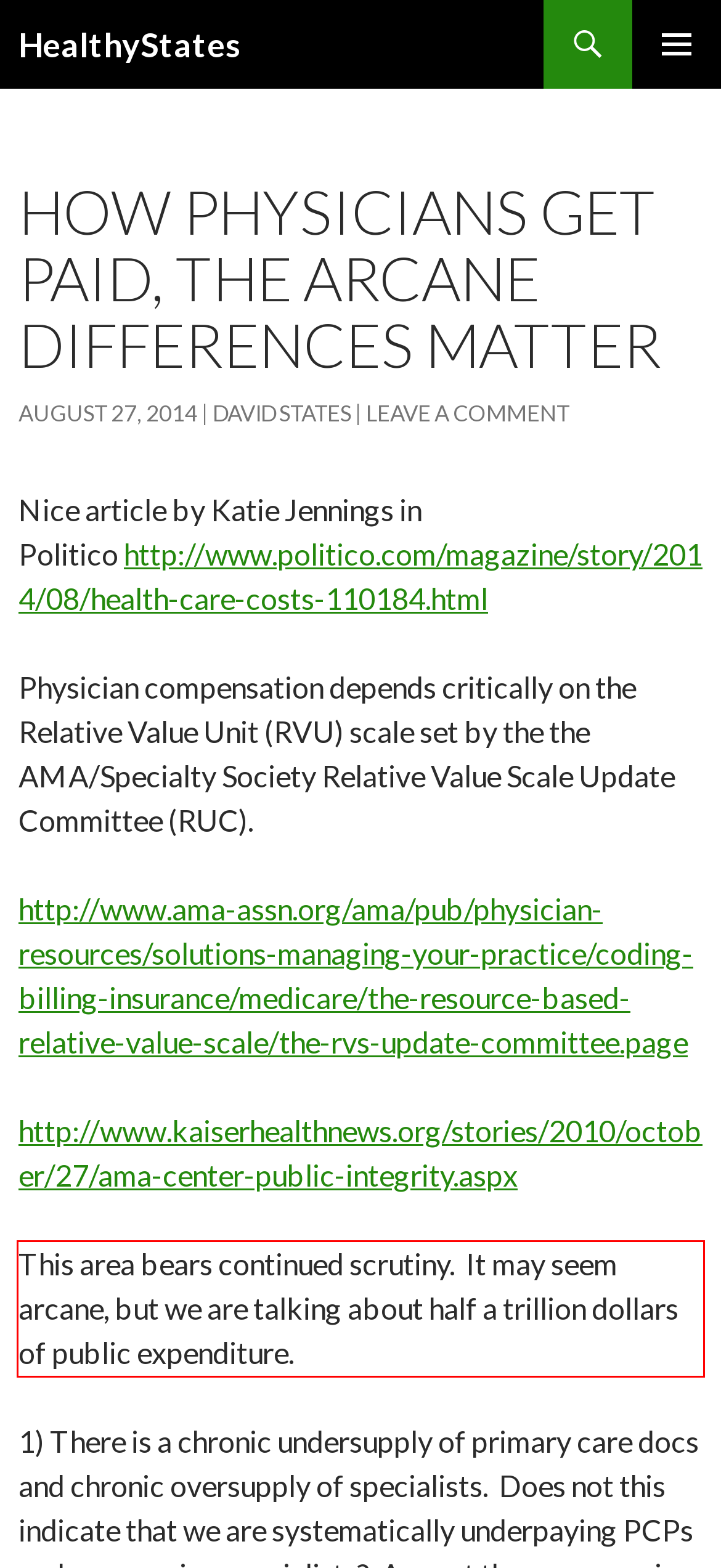You have a webpage screenshot with a red rectangle surrounding a UI element. Extract the text content from within this red bounding box.

This area bears continued scrutiny. It may seem arcane, but we are talking about half a trillion dollars of public expenditure.